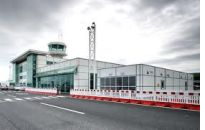Give a comprehensive caption that covers the entire image content.

The image features the modern terminal building of Londonderry Airport, characterized by its sleek glass facade and contemporary architecture. In the foreground, a marked roadway leads towards the entrance, while barriers delineate the boundary, suggesting a controlled access point. The scene is set against an overcast sky, which adds a dramatic tone to the ambiance. This image is a visual representation associated with the recent news regarding Ryanair’s decision to discontinue flights on the Londonderry to Birmingham route, highlighting the airport's role in regional travel. The architecture of the terminal indicates a focus on efficiency and modern passenger experiences, amidst the backdrop of evolving airline routes.